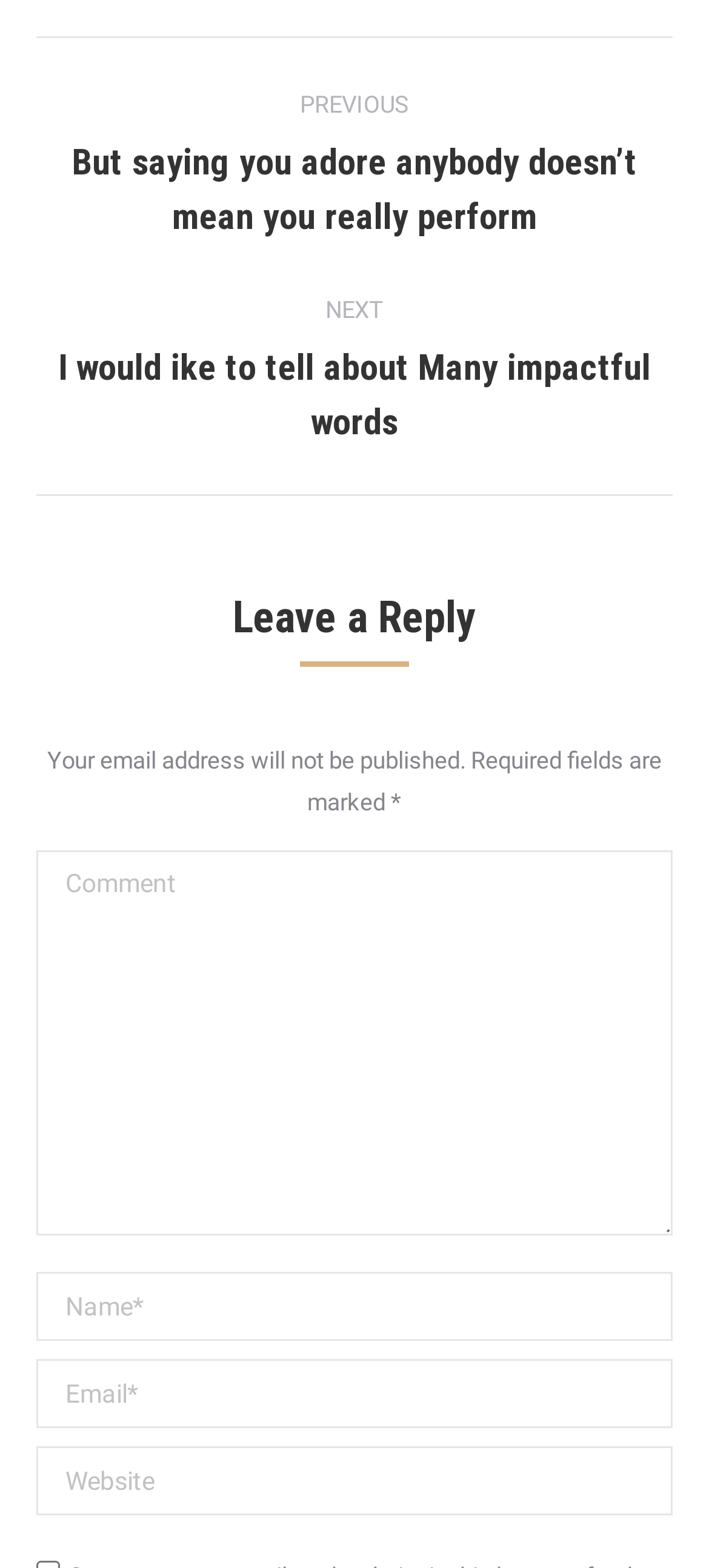Based on the provided description, "parent_node: Email * name="email" placeholder="Email*"", find the bounding box of the corresponding UI element in the screenshot.

[0.051, 0.867, 0.949, 0.911]